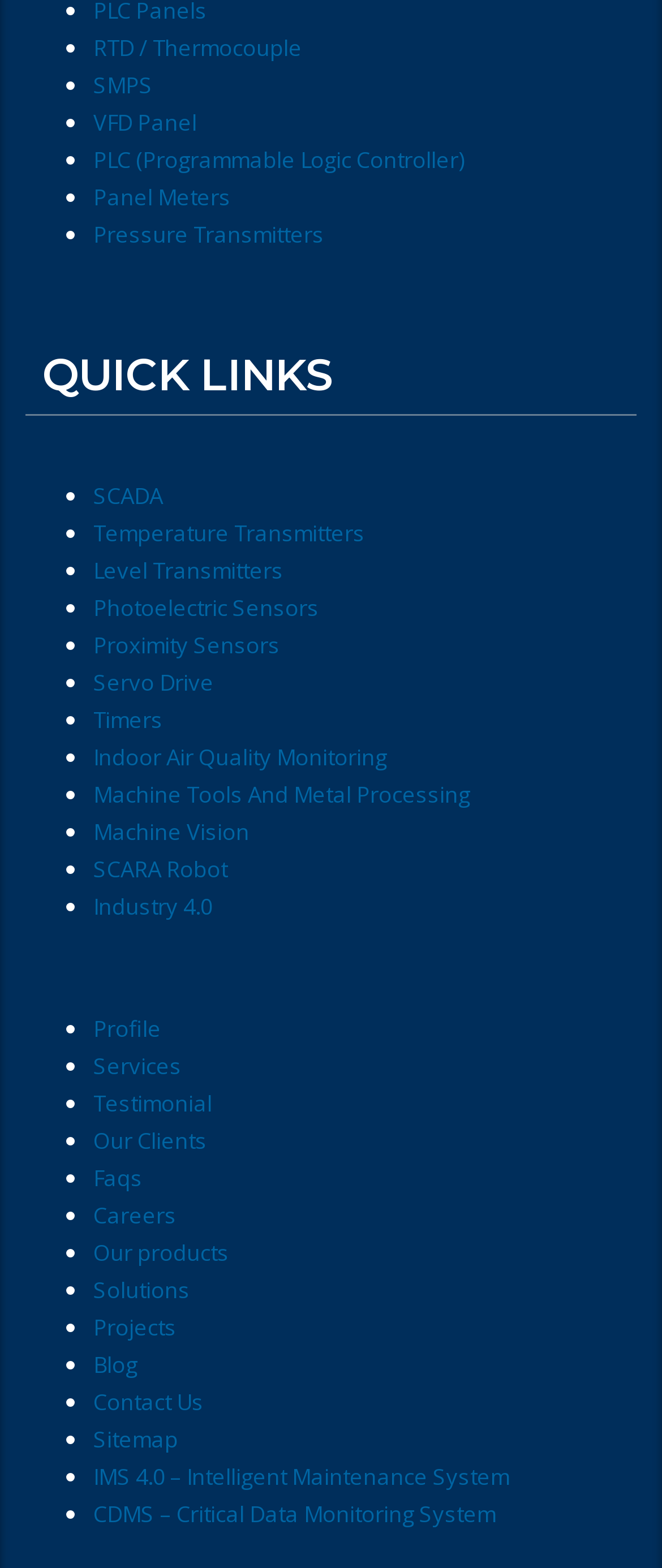Please reply to the following question with a single word or a short phrase:
What is the first link under QUICK LINKS?

RTD / Thermocouple